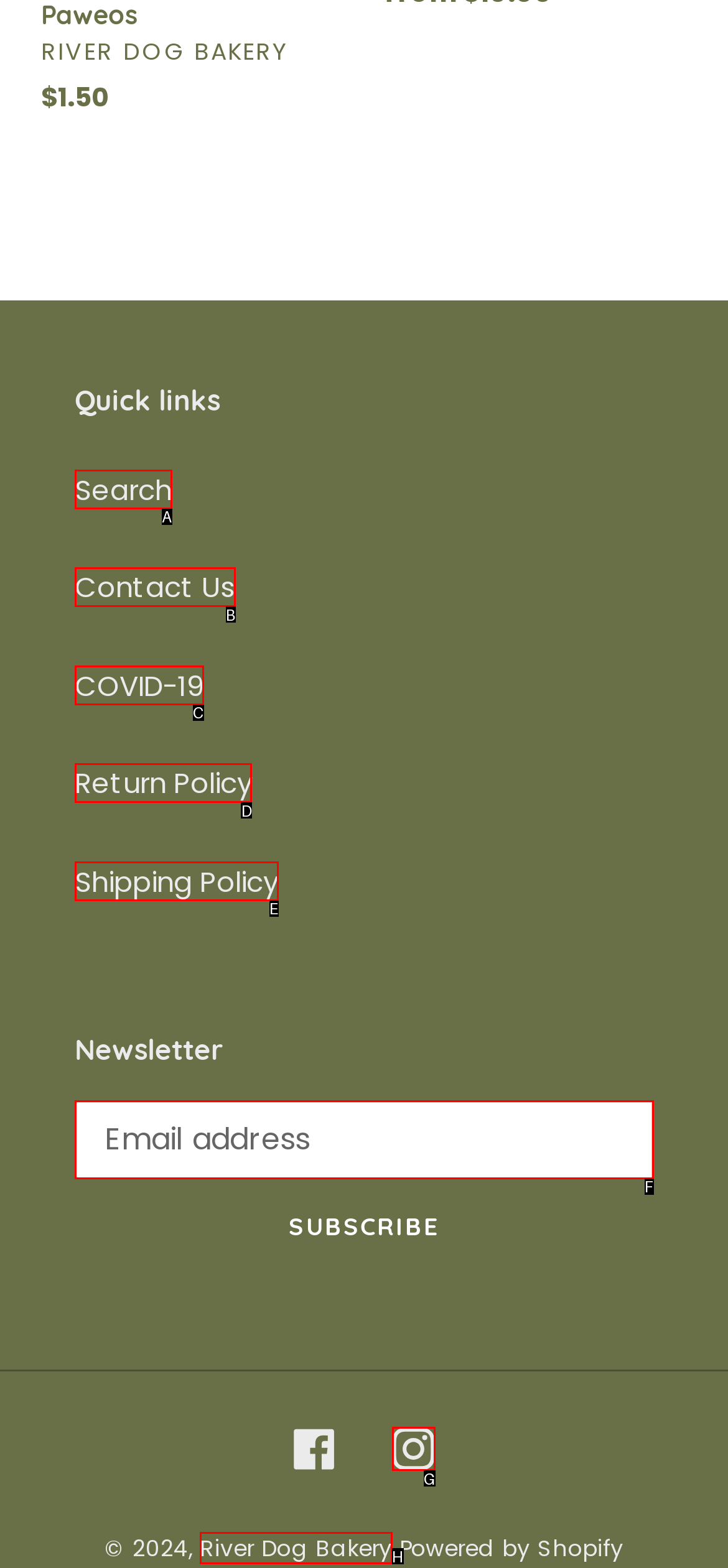Decide which HTML element to click to complete the task: Check the return policy Provide the letter of the appropriate option.

D